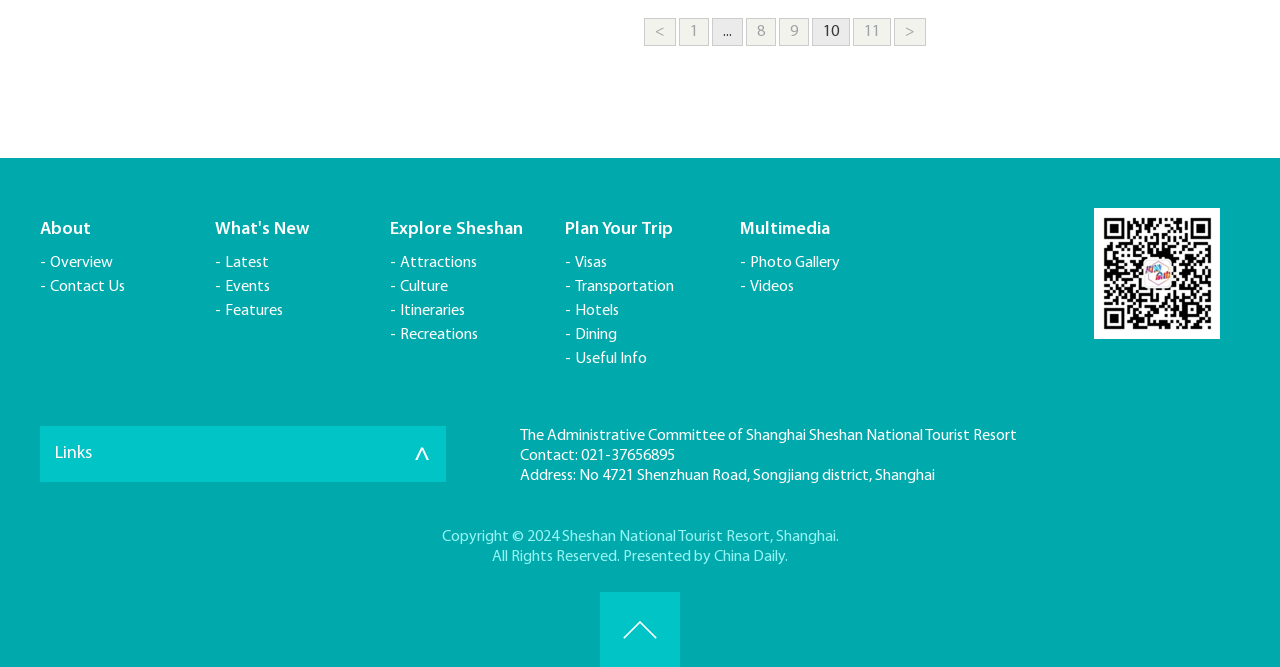Indicate the bounding box coordinates of the element that needs to be clicked to satisfy the following instruction: "Click on the 'Get Started' link". The coordinates should be four float numbers between 0 and 1, i.e., [left, top, right, bottom].

None